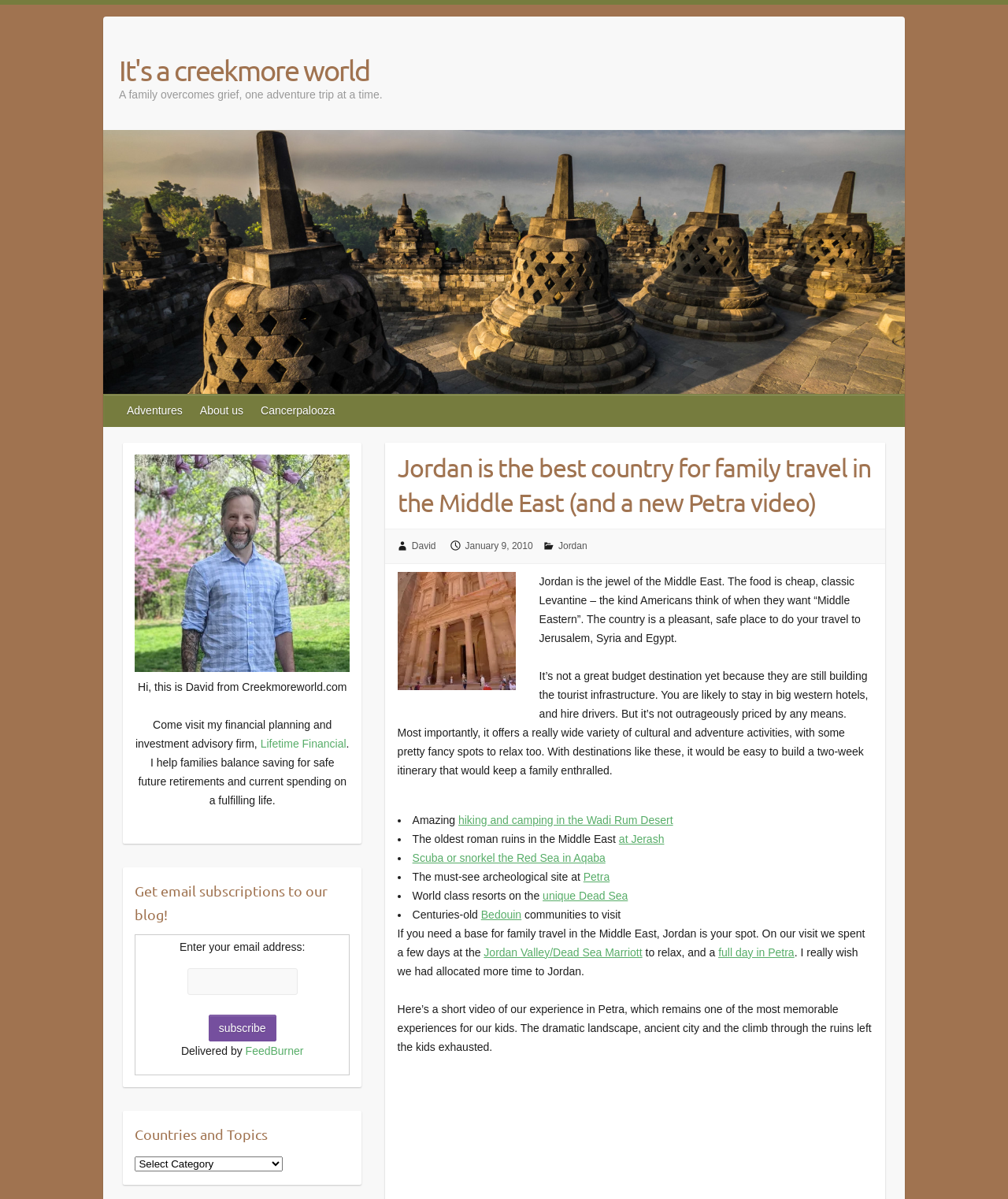What is the name of the hotel where the author stayed?
Can you provide a detailed and comprehensive answer to the question?

The author mentions that they spent a few days at the Jordan Valley/Dead Sea Marriott to relax during their visit to Jordan.